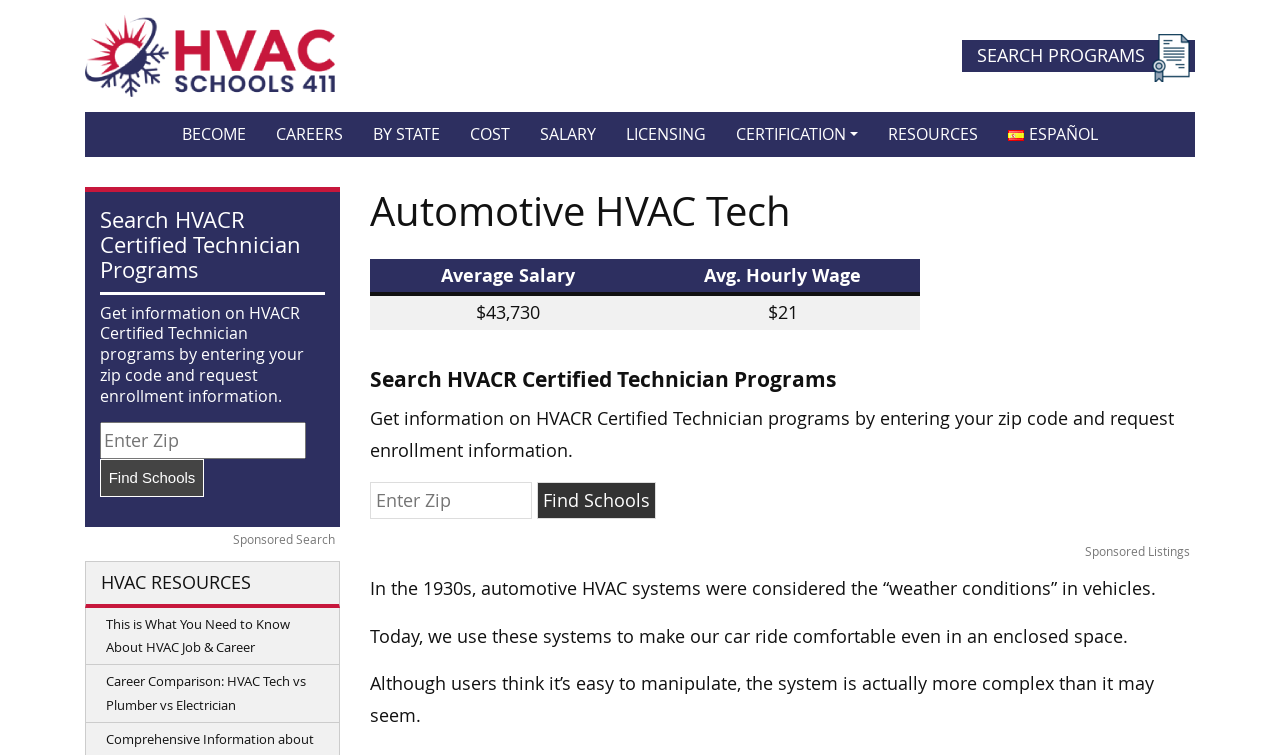Please examine the image and answer the question with a detailed explanation:
What is the main topic of the webpage?

The webpage appears to be providing information about HVAC careers and salaries, as evidenced by the various links and sections on the page, such as 'CAREERS', 'SALARY', and 'LICENSING'.